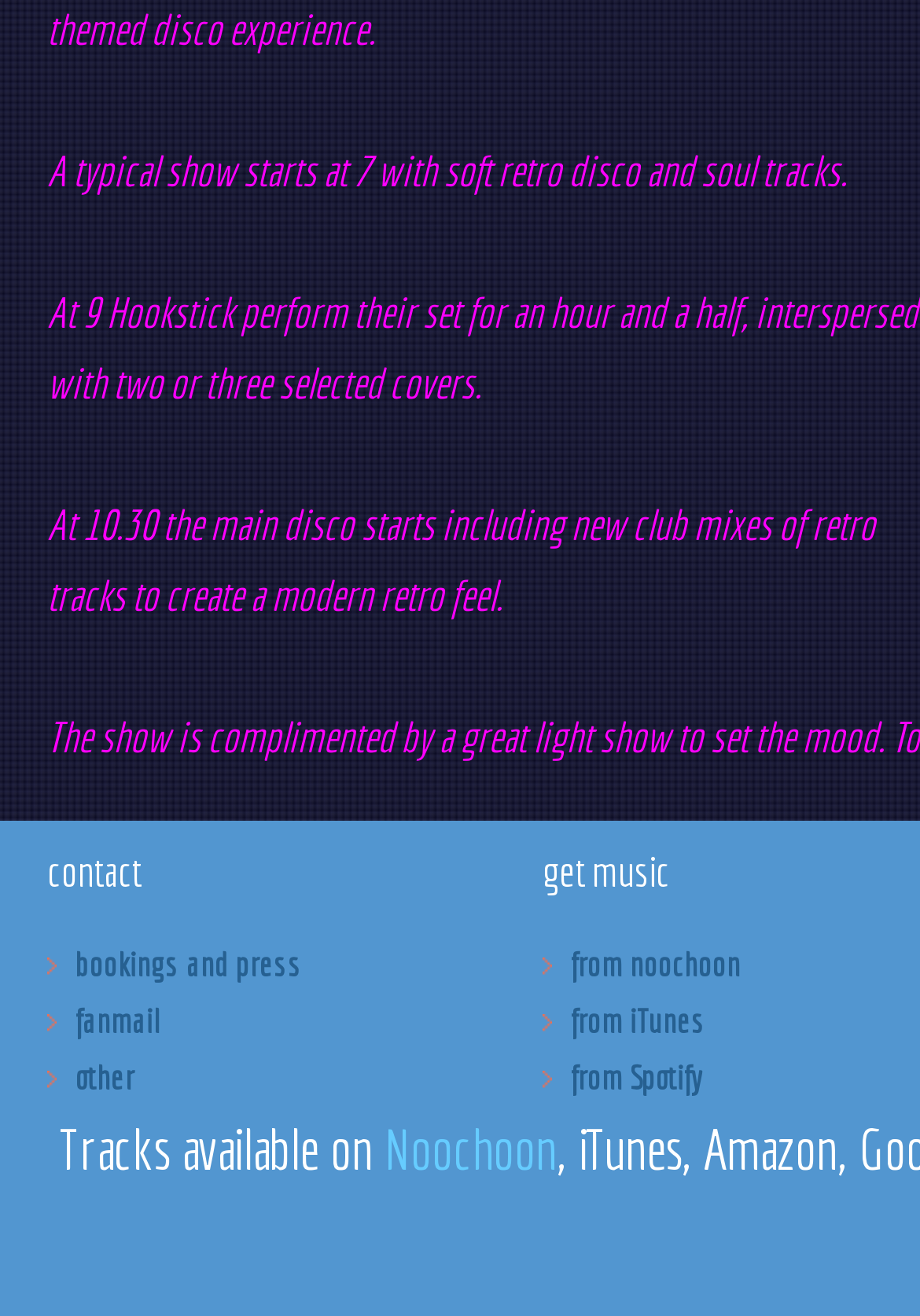Identify the bounding box coordinates for the UI element that matches this description: "bookings and press".

[0.082, 0.719, 0.328, 0.747]